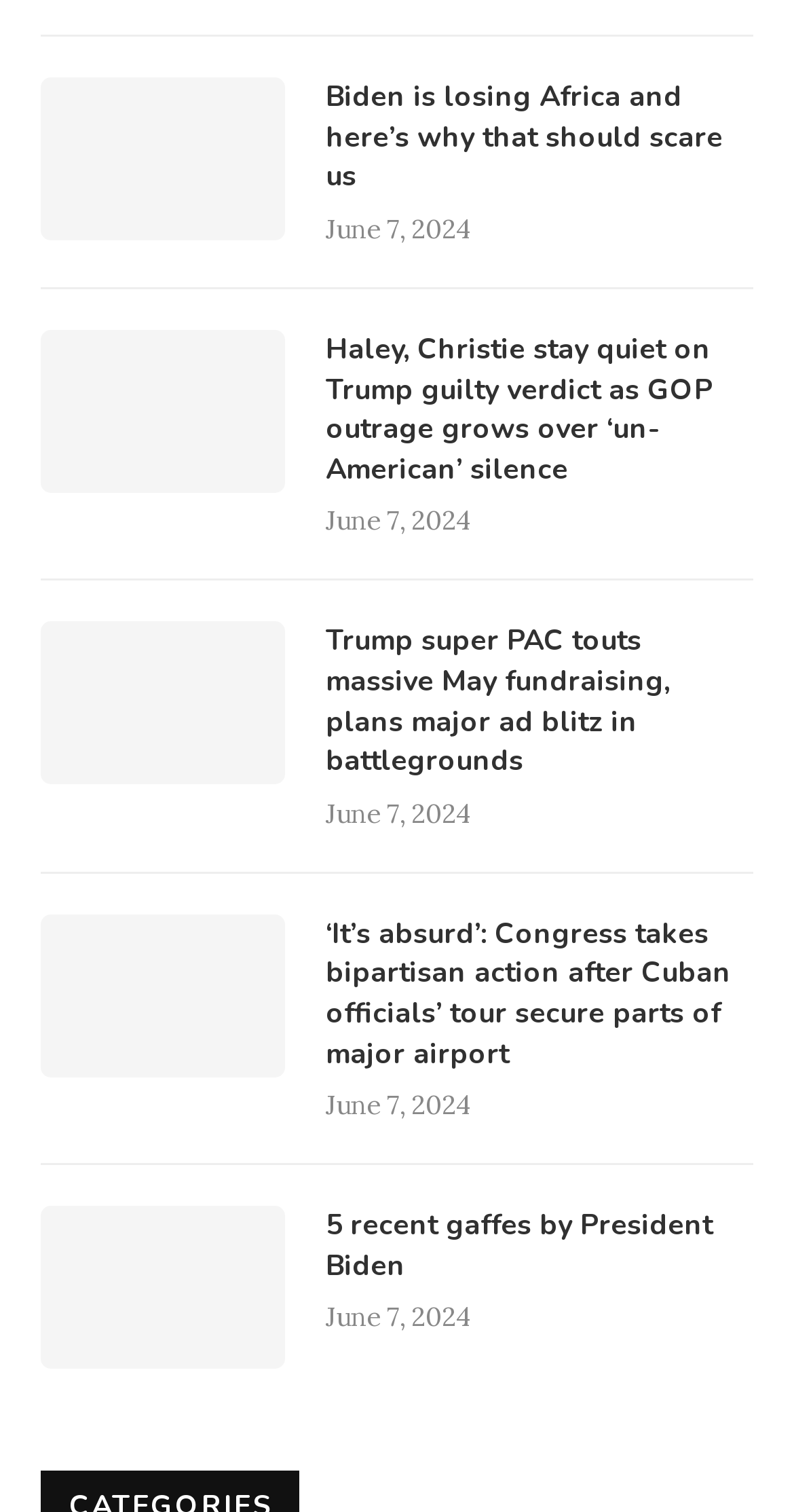How many news articles are listed on this page?
Provide a detailed answer to the question, using the image to inform your response.

I counted the number of link elements with a heading element as its parent, which indicates a news article. There are 5 such pairs, so there are 5 news articles listed on this page.